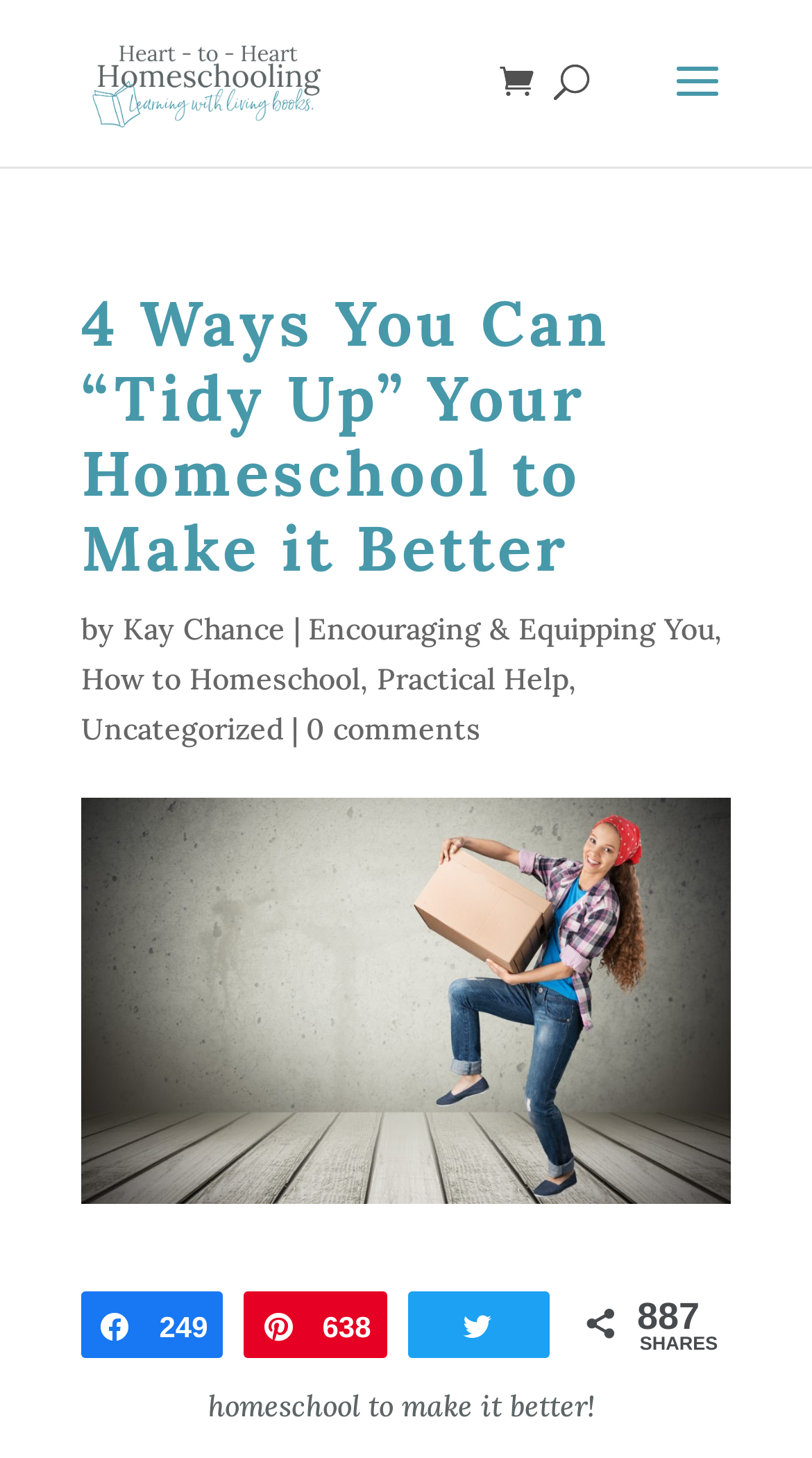Extract the main title from the webpage and generate its text.

4 Ways You Can “Tidy Up” Your Homeschool to Make it Better